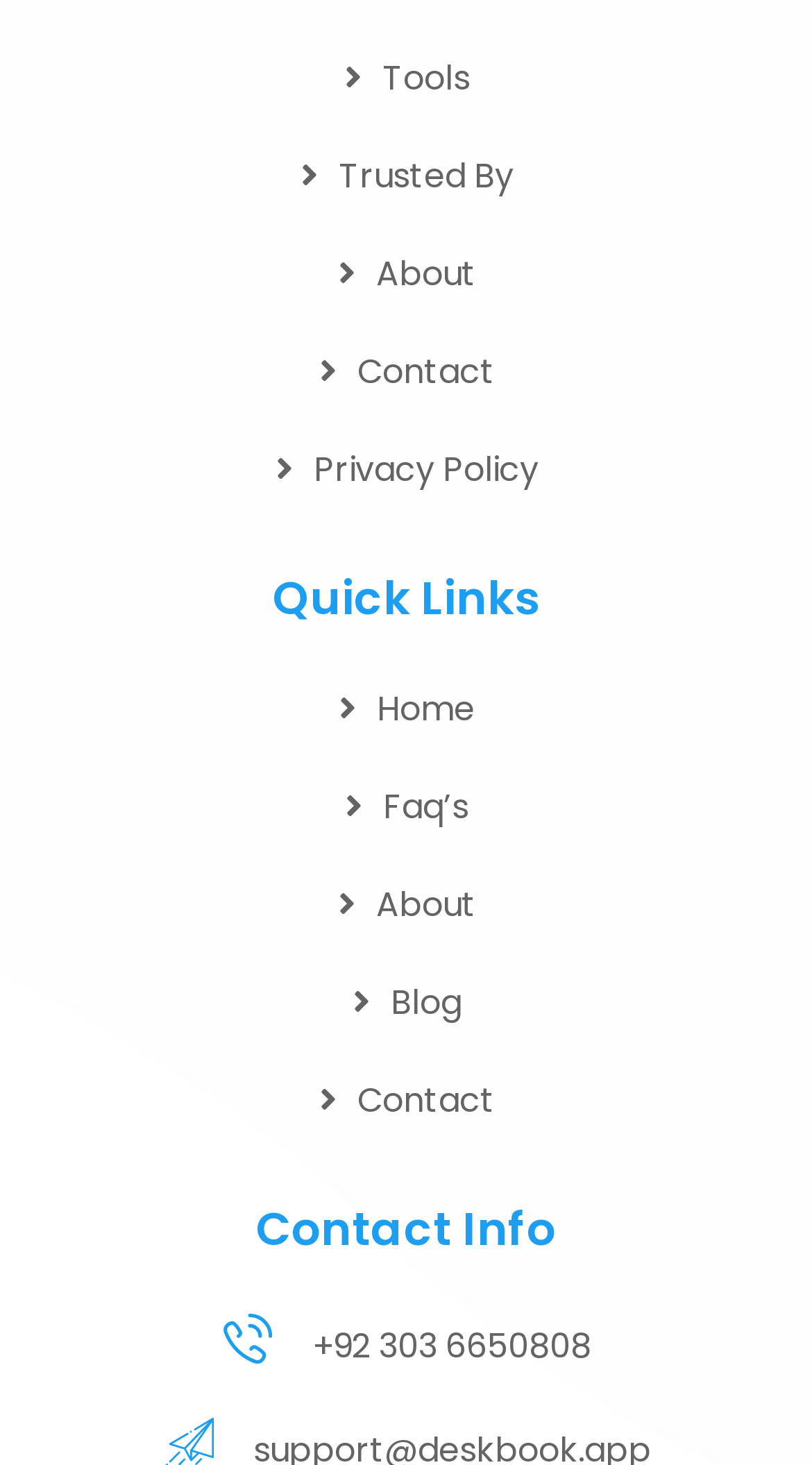Answer in one word or a short phrase: 
What is the phone number in the 'Contact Info' section?

+92 303 6650808